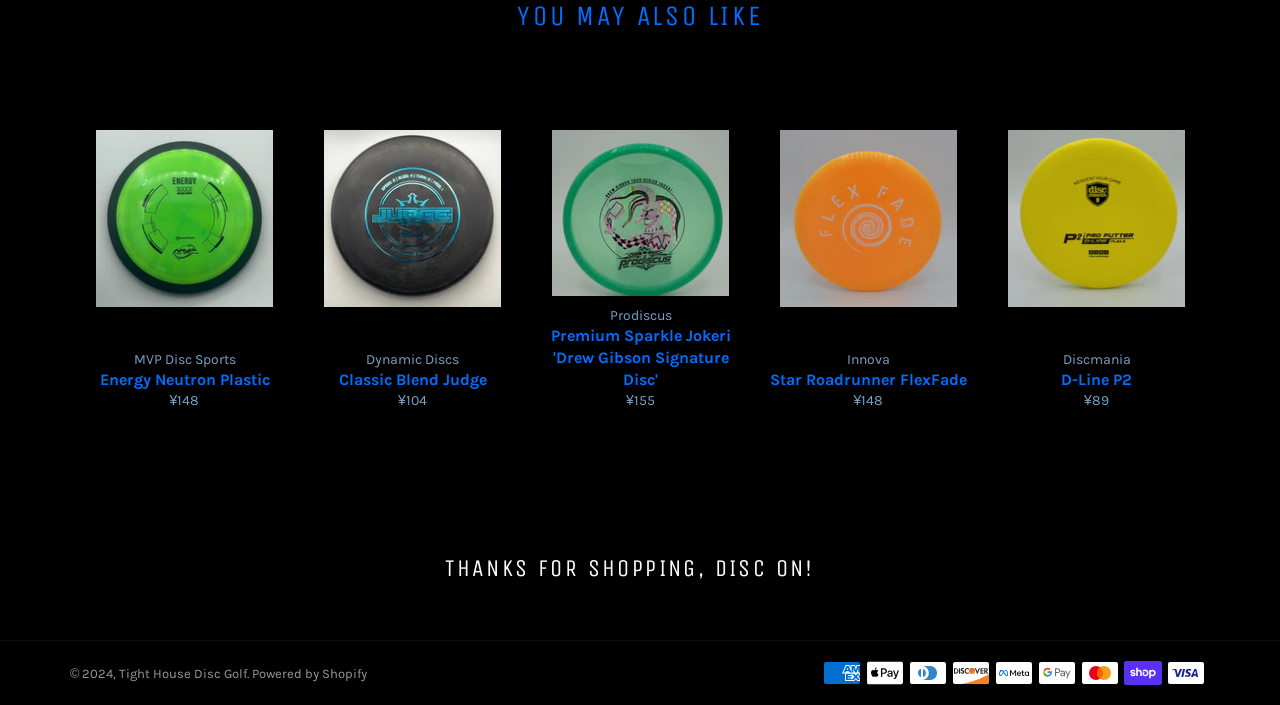Analyze the image and give a detailed response to the question:
What is the platform that powers the online store?

The platform that powers the online store can be found in the link element with the text 'Powered by Shopify' at the bottom of the page.